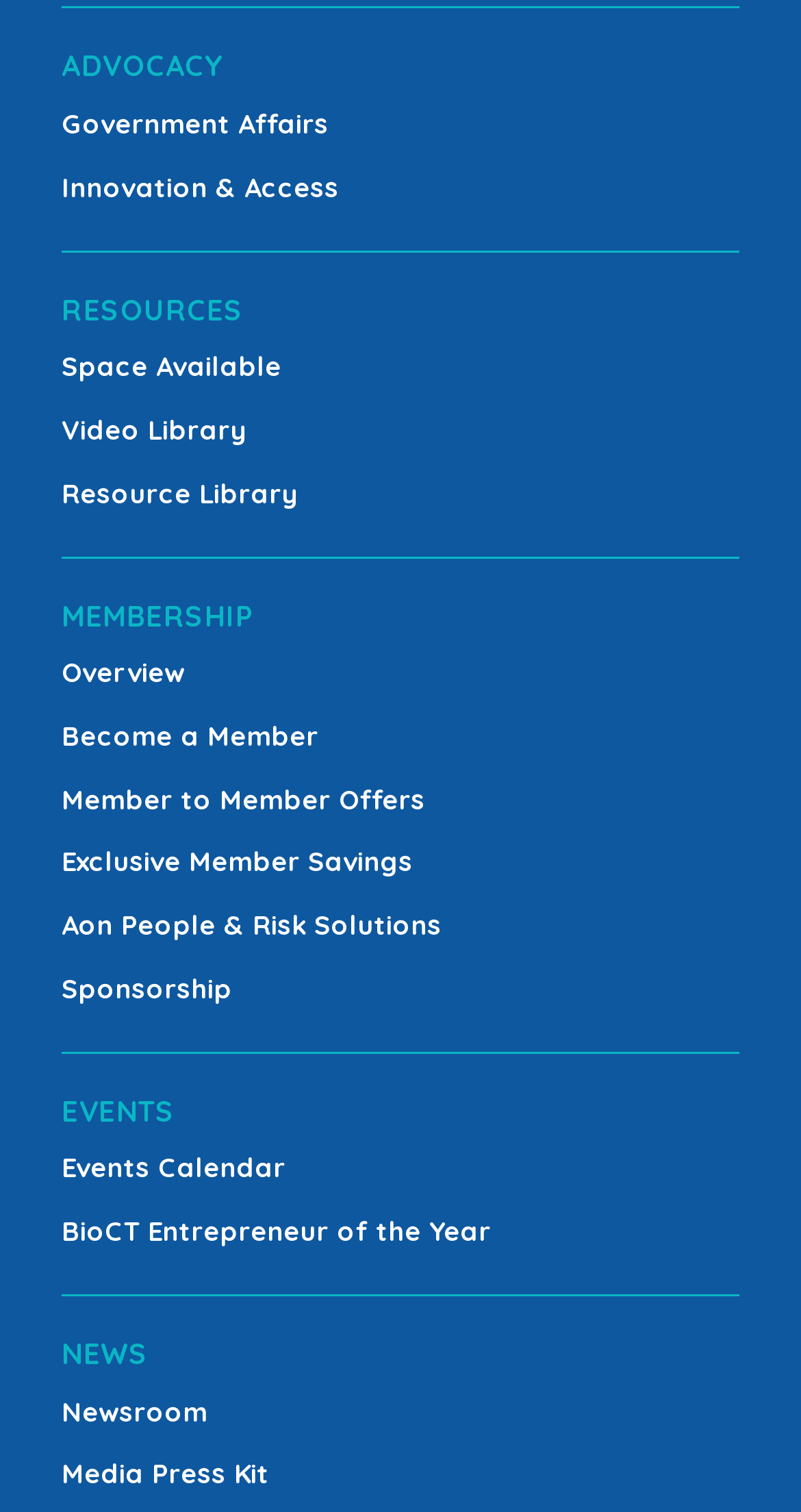Specify the bounding box coordinates of the area that needs to be clicked to achieve the following instruction: "View Resource Library".

[0.077, 0.306, 0.923, 0.347]